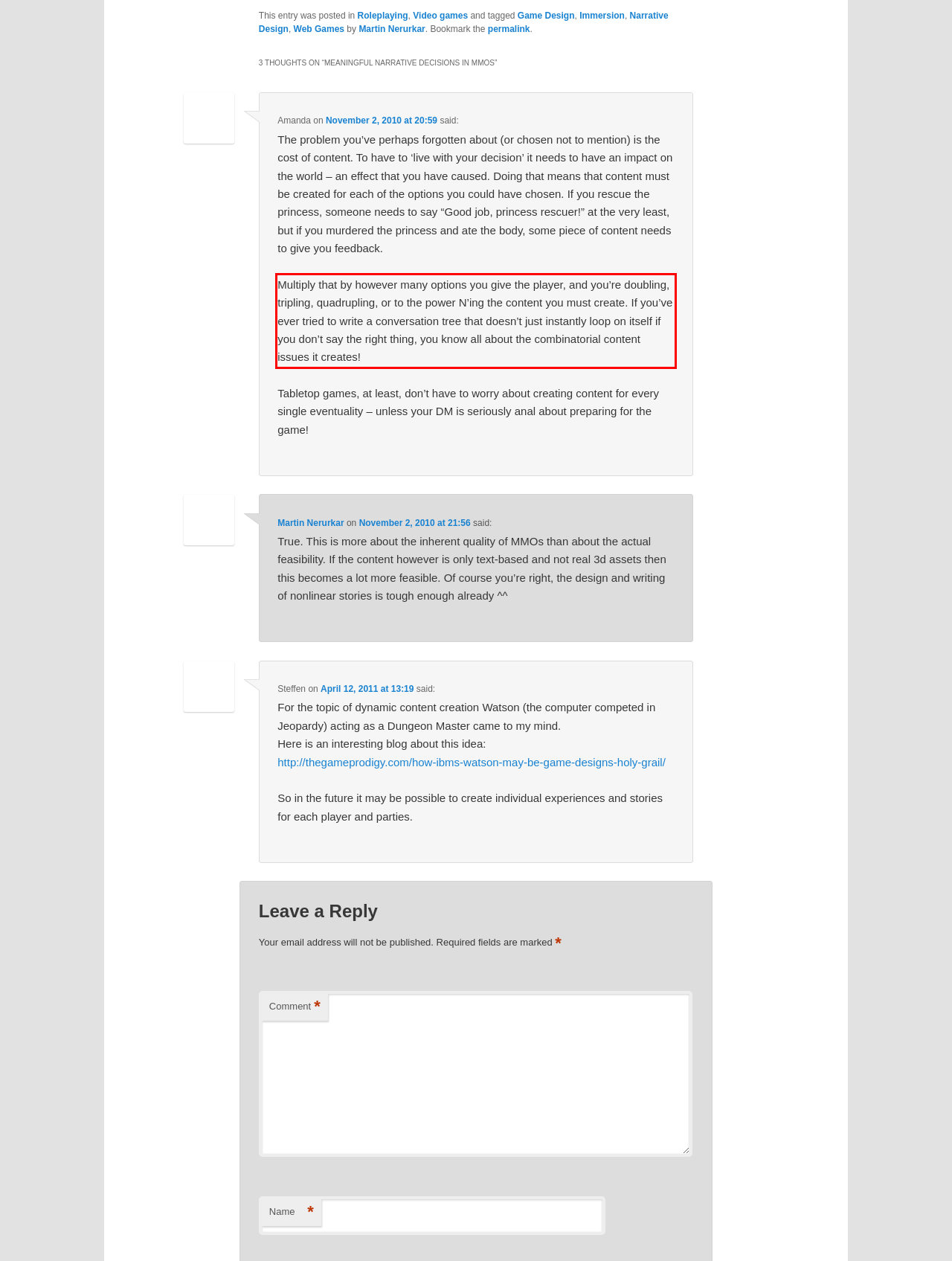You have a screenshot of a webpage where a UI element is enclosed in a red rectangle. Perform OCR to capture the text inside this red rectangle.

Multiply that by however many options you give the player, and you’re doubling, tripling, quadrupling, or to the power N’ing the content you must create. If you’ve ever tried to write a conversation tree that doesn’t just instantly loop on itself if you don’t say the right thing, you know all about the combinatorial content issues it creates!